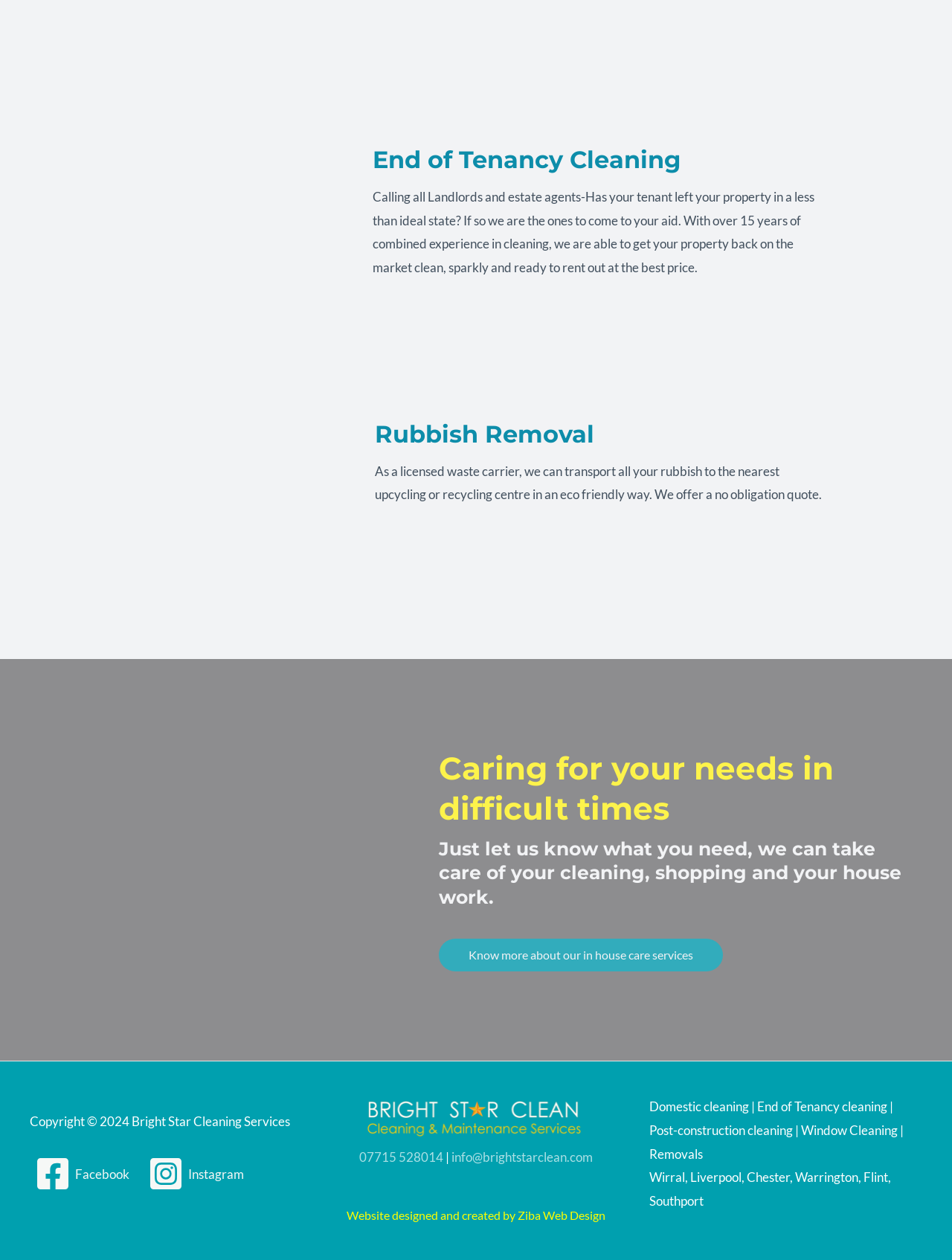What is the purpose of the 'Rubbish Removal' service?
Refer to the image and provide a detailed answer to the question.

The text 'As a licensed waste carrier, we can transport all your rubbish to the nearest upcycling or recycling centre in an eco friendly way.' indicates that the purpose of the 'Rubbish Removal' service is to dispose of waste in an environmentally friendly manner.